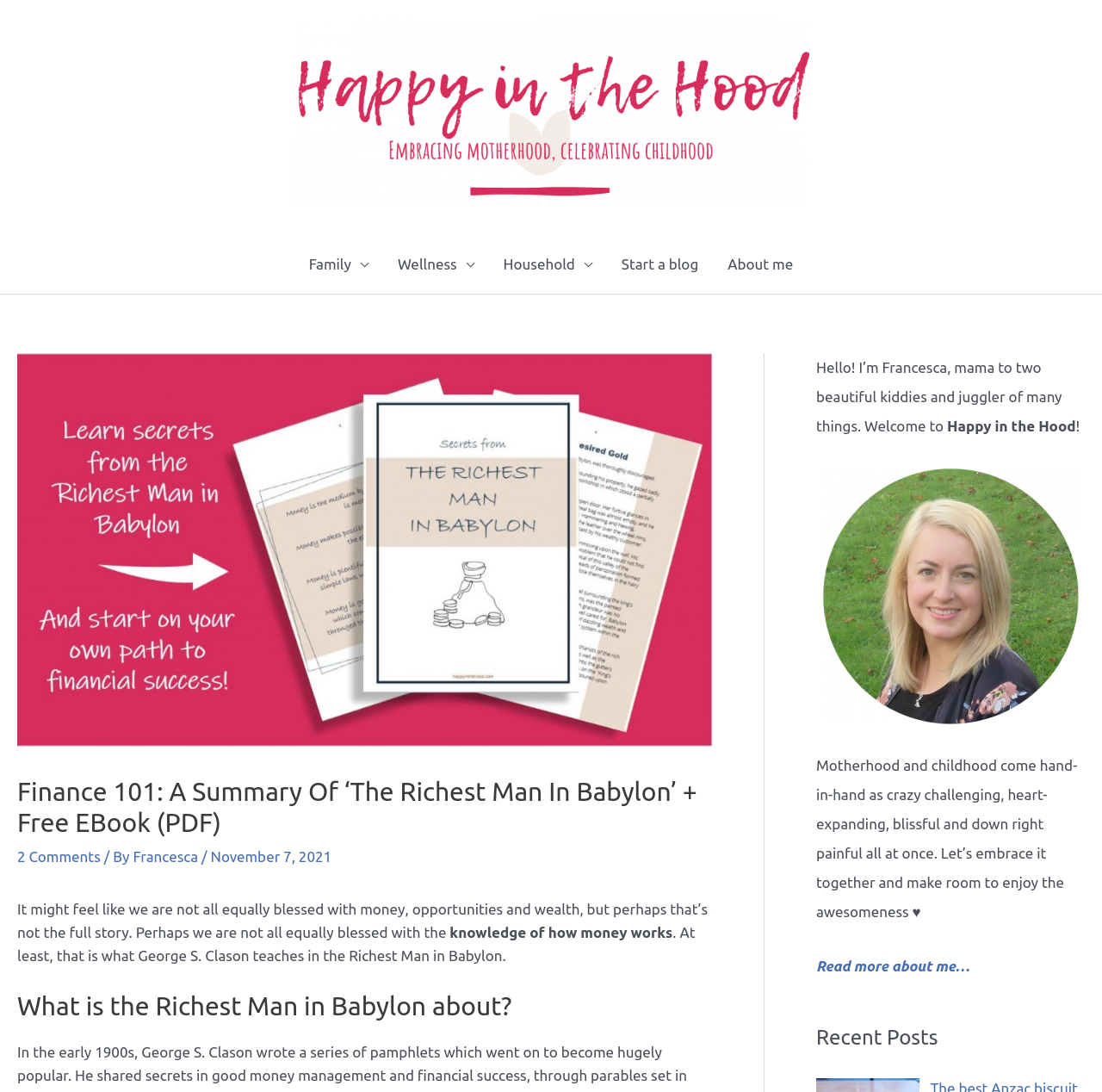Please identify the webpage's heading and generate its text content.

Finance 101: A Summary Of ‘The Richest Man In Babylon’ + Free EBook (PDF)